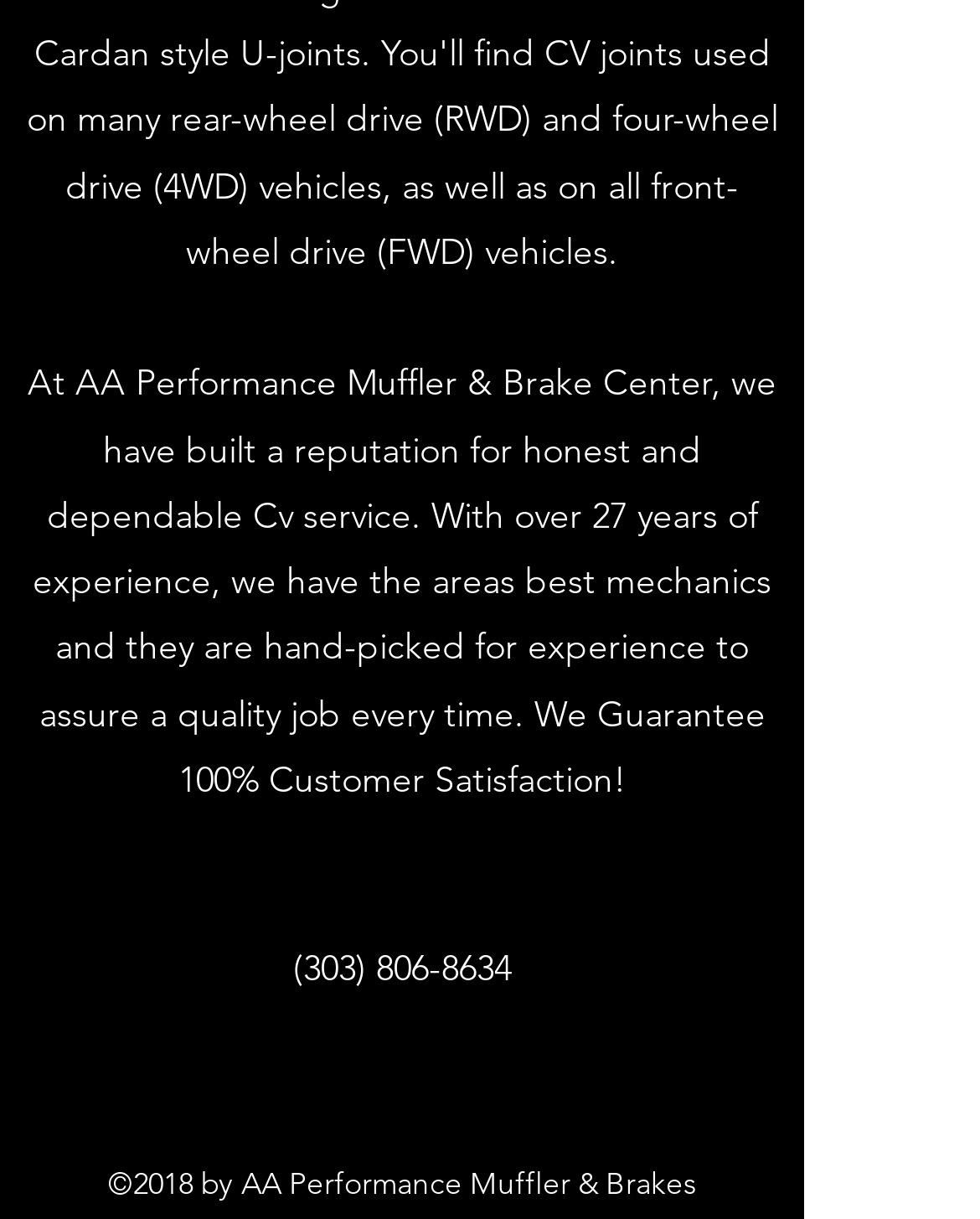Using the description: "aria-label="Yelp for business"", determine the UI element's bounding box coordinates. Ensure the coordinates are in the format of four float numbers between 0 and 1, i.e., [left, top, right, bottom].

[0.423, 0.865, 0.474, 0.906]